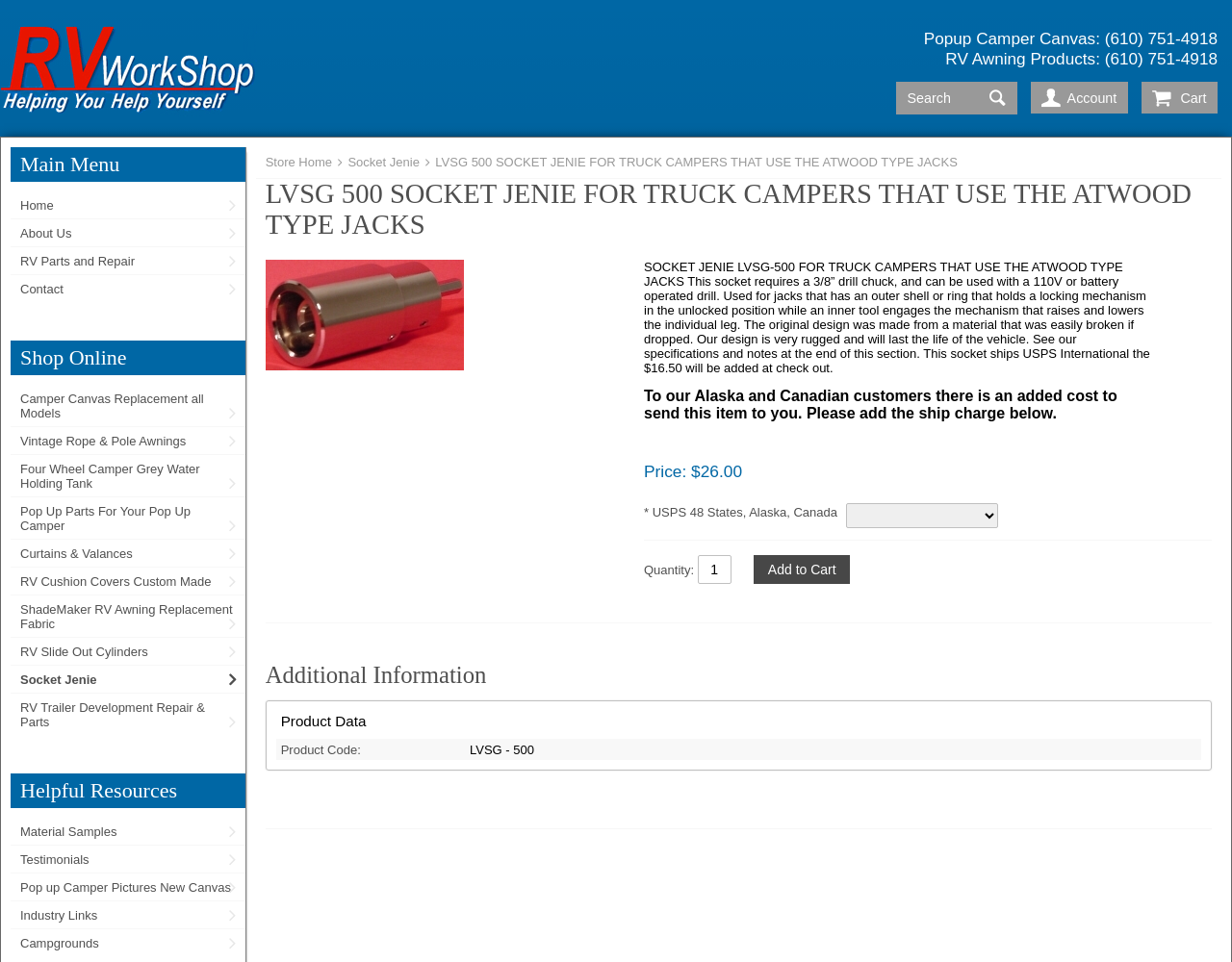Use a single word or phrase to answer this question: 
What is the phone number of RV Workshop?

(610) 751-4918